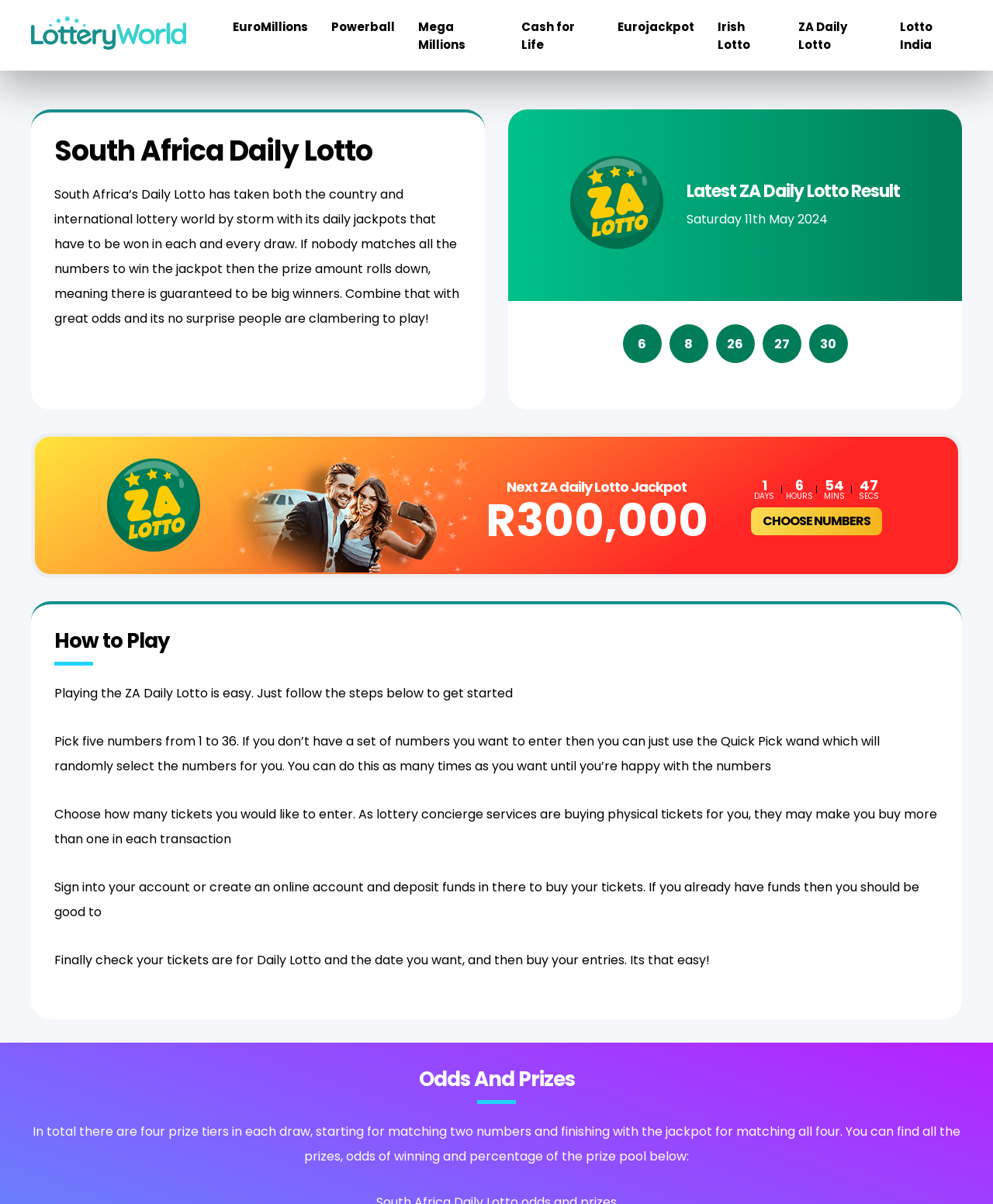Locate the bounding box coordinates of the UI element described by: "Cash for Life". The bounding box coordinates should consist of four float numbers between 0 and 1, i.e., [left, top, right, bottom].

[0.525, 0.015, 0.579, 0.044]